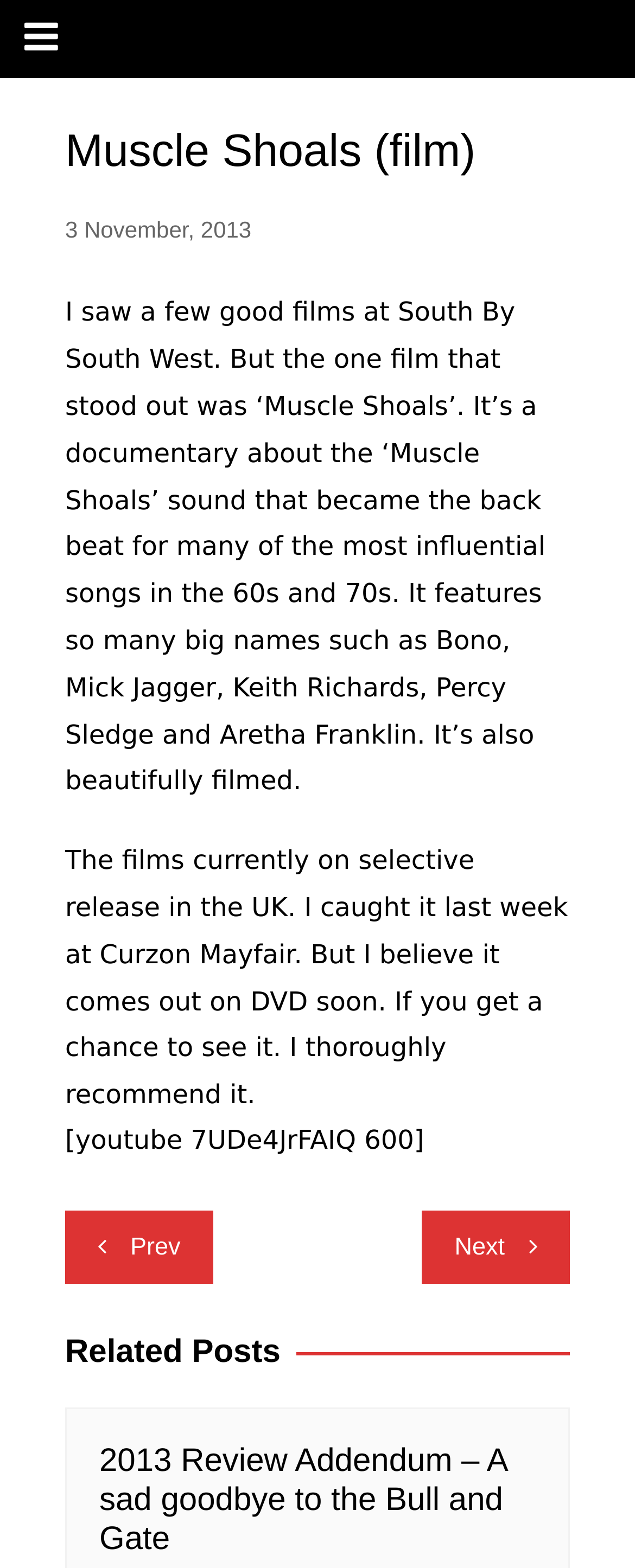What is the topic of the related post?
Use the image to give a comprehensive and detailed response to the question.

The topic of the related post is mentioned in the heading element '2013 Review Addendum – A sad goodbye to the Bull and Gate' which is a child element of the Related Posts section.